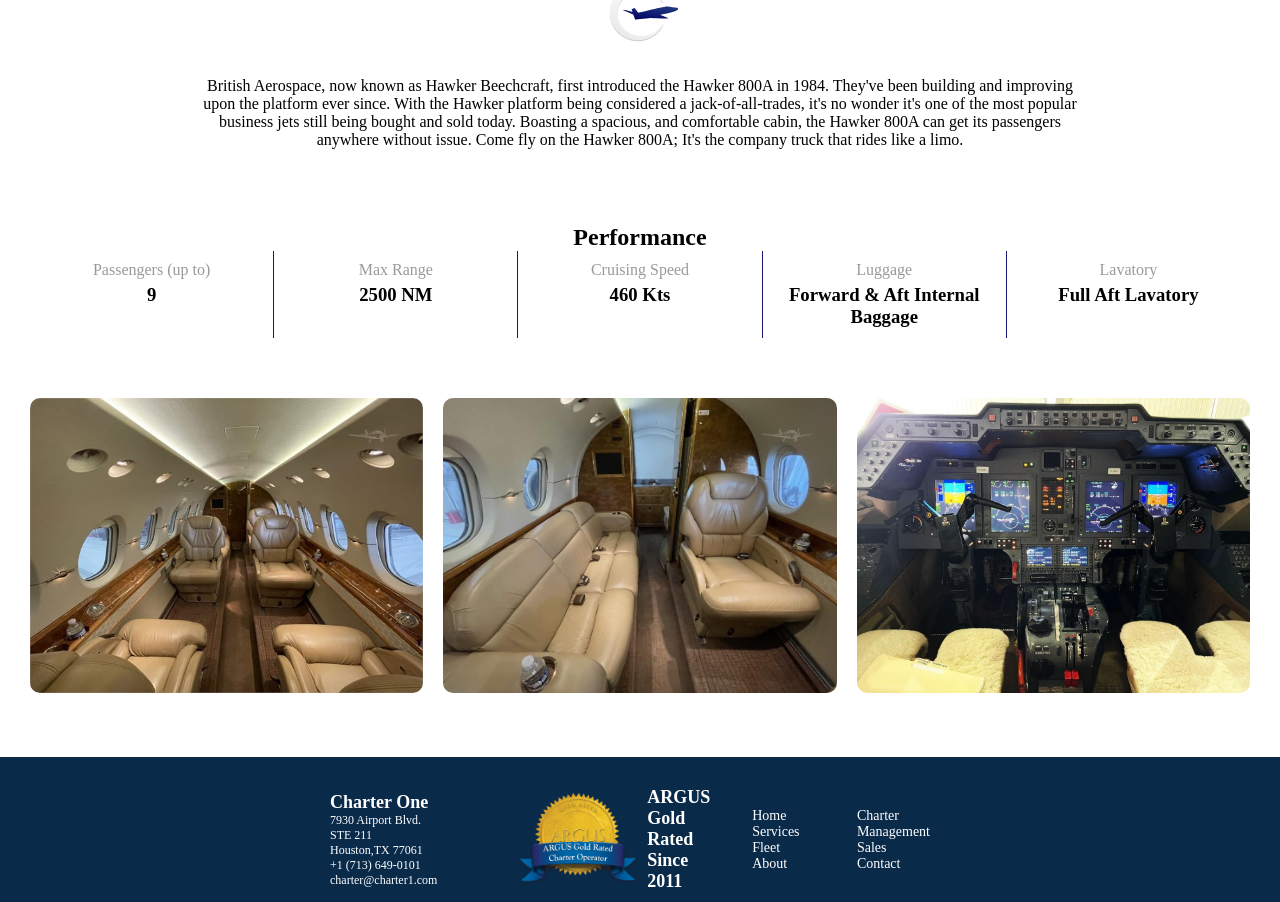Locate the bounding box of the UI element based on this description: "Management". Provide four float numbers between 0 and 1 as [left, top, right, bottom].

[0.669, 0.913, 0.727, 0.93]